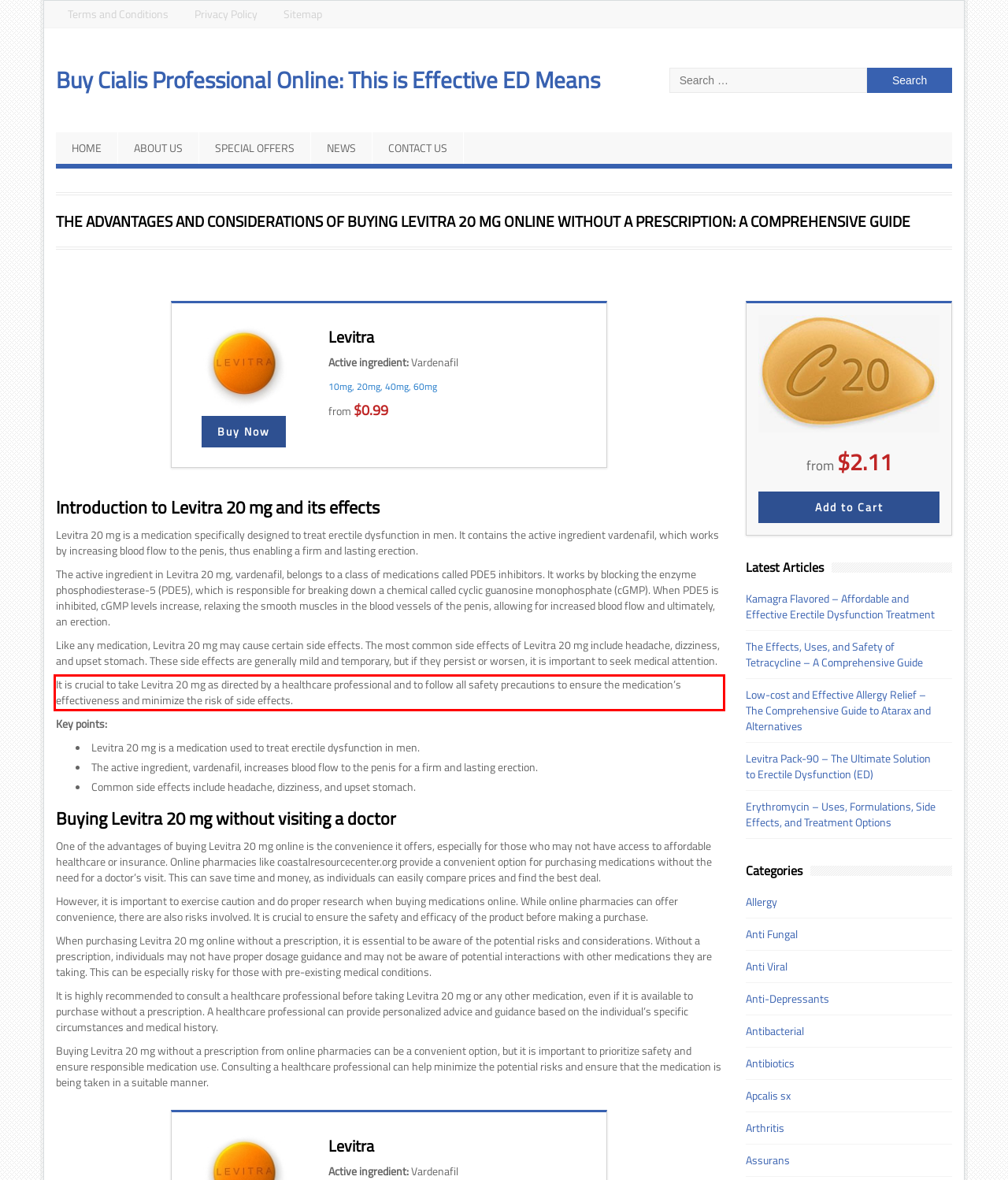You have a webpage screenshot with a red rectangle surrounding a UI element. Extract the text content from within this red bounding box.

It is crucial to take Levitra 20 mg as directed by a healthcare professional and to follow all safety precautions to ensure the medication’s effectiveness and minimize the risk of side effects.